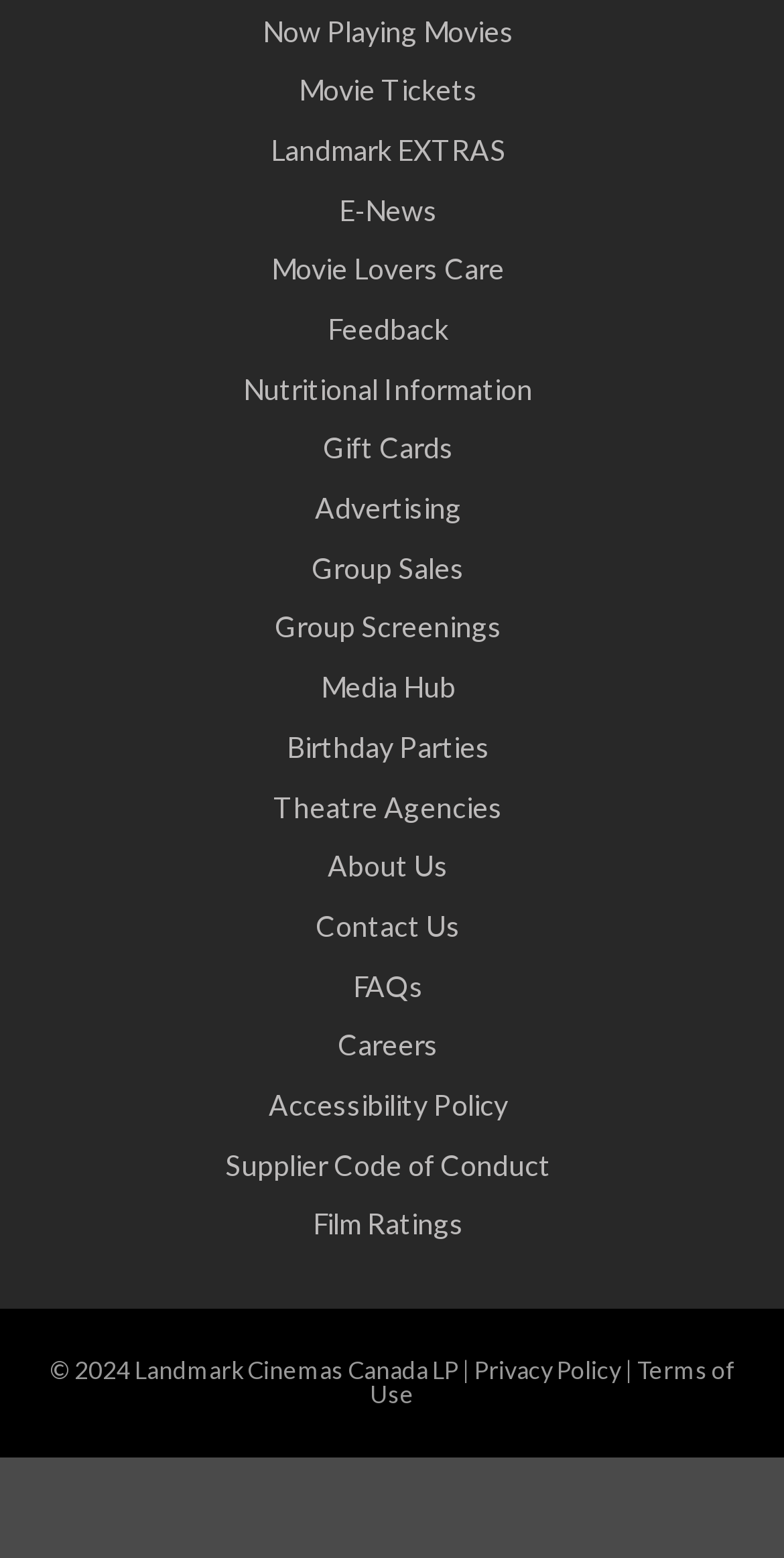Show the bounding box coordinates for the element that needs to be clicked to execute the following instruction: "Check nutritional information". Provide the coordinates in the form of four float numbers between 0 and 1, i.e., [left, top, right, bottom].

[0.038, 0.233, 0.946, 0.266]